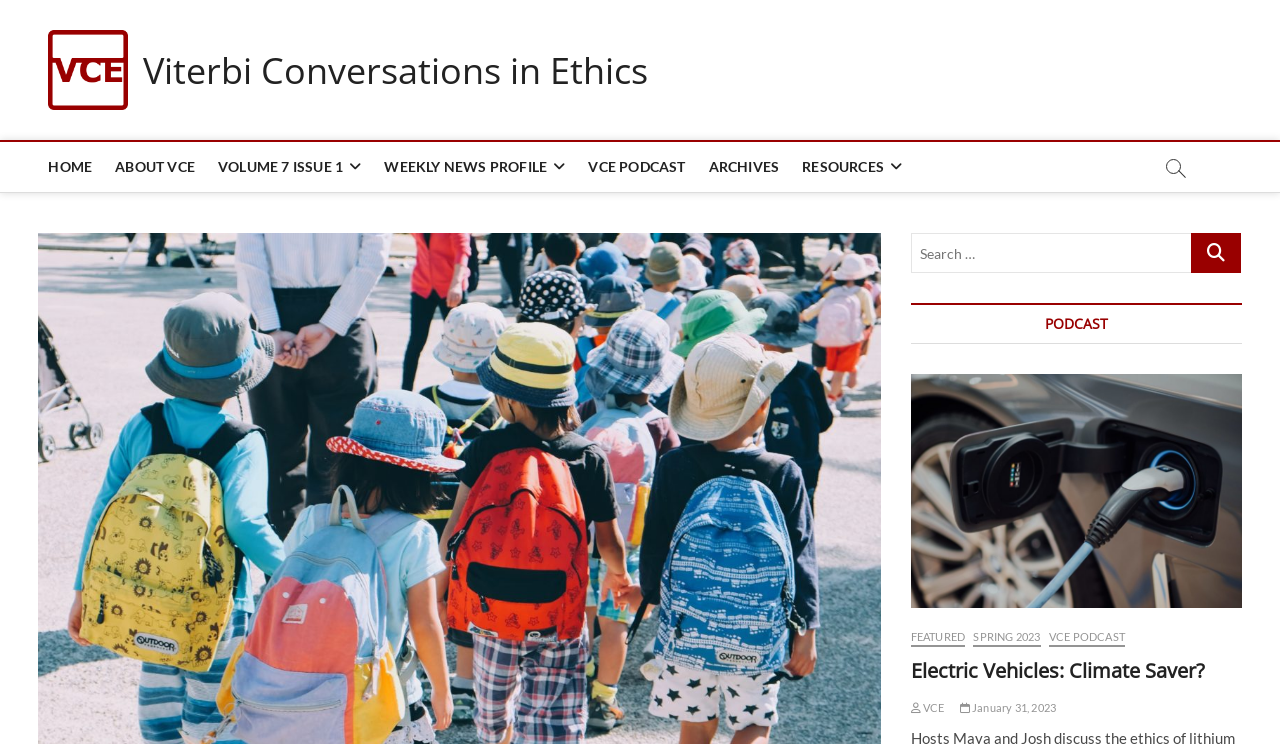Locate the bounding box of the user interface element based on this description: "parent_node: HOME".

[0.903, 0.202, 0.931, 0.25]